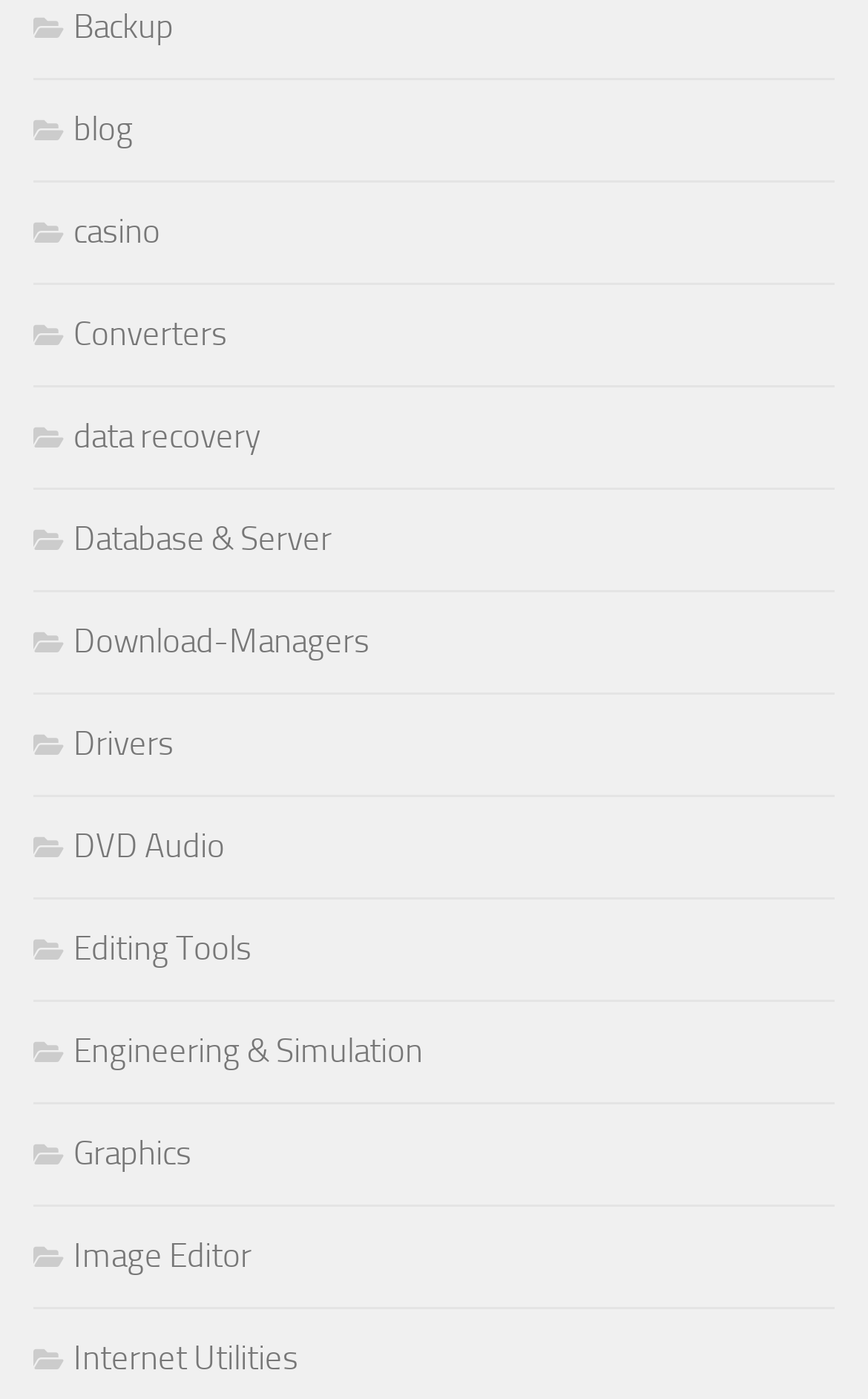What is the category that comes after 'casino'?
Based on the screenshot, provide a one-word or short-phrase response.

Converters